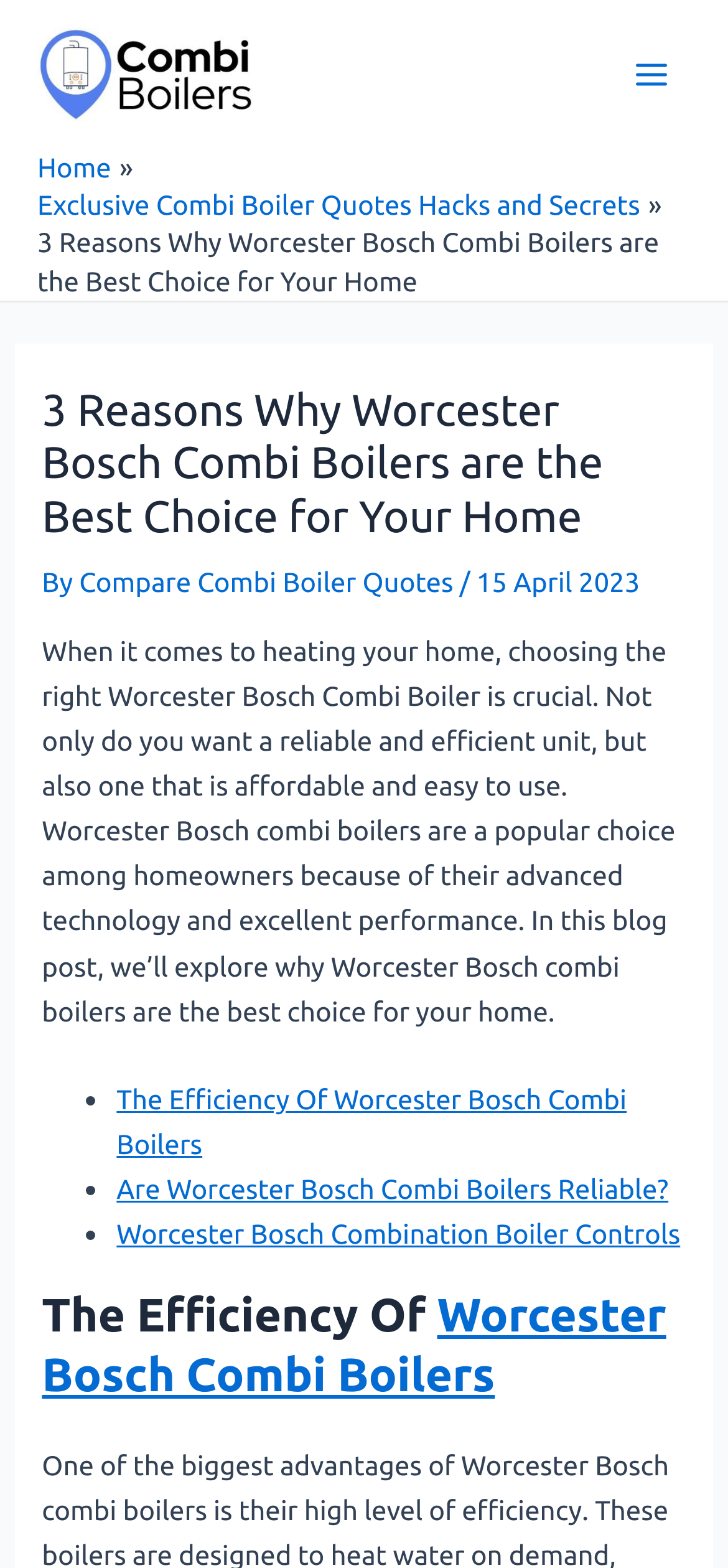Write a detailed summary of the webpage.

This webpage is about Worcester Bosch Combi Boilers, specifically highlighting their benefits and features. At the top left corner, there is a website logo, which is a link to the Compare Combi Boiler Quotes website. Next to it, there is a main menu button. Below these elements, there is a navigation section with breadcrumbs, showing the current page's location within the website.

The main content of the webpage is divided into sections. The first section has a heading that reads "3 Reasons Why Worcester Bosch Combi Boilers are the Best Choice for Your Home" and is accompanied by a subheading with the author's name, publication date, and a brief introduction to the topic. This introduction explains the importance of choosing the right Worcester Bosch Combi Boiler for one's home, highlighting the need for a reliable, efficient, affordable, and easy-to-use unit.

Below the introduction, there is a list of three points, each represented by a bullet point and a link to a specific section of the webpage. The first point is about the efficiency of Worcester Bosch Combi Boilers, the second is about their reliability, and the third is about their combination boiler controls.

Each of these points is further elaborated in separate sections, with headings that match the links mentioned earlier. These sections provide more detailed information about the benefits and features of Worcester Bosch Combi Boilers.